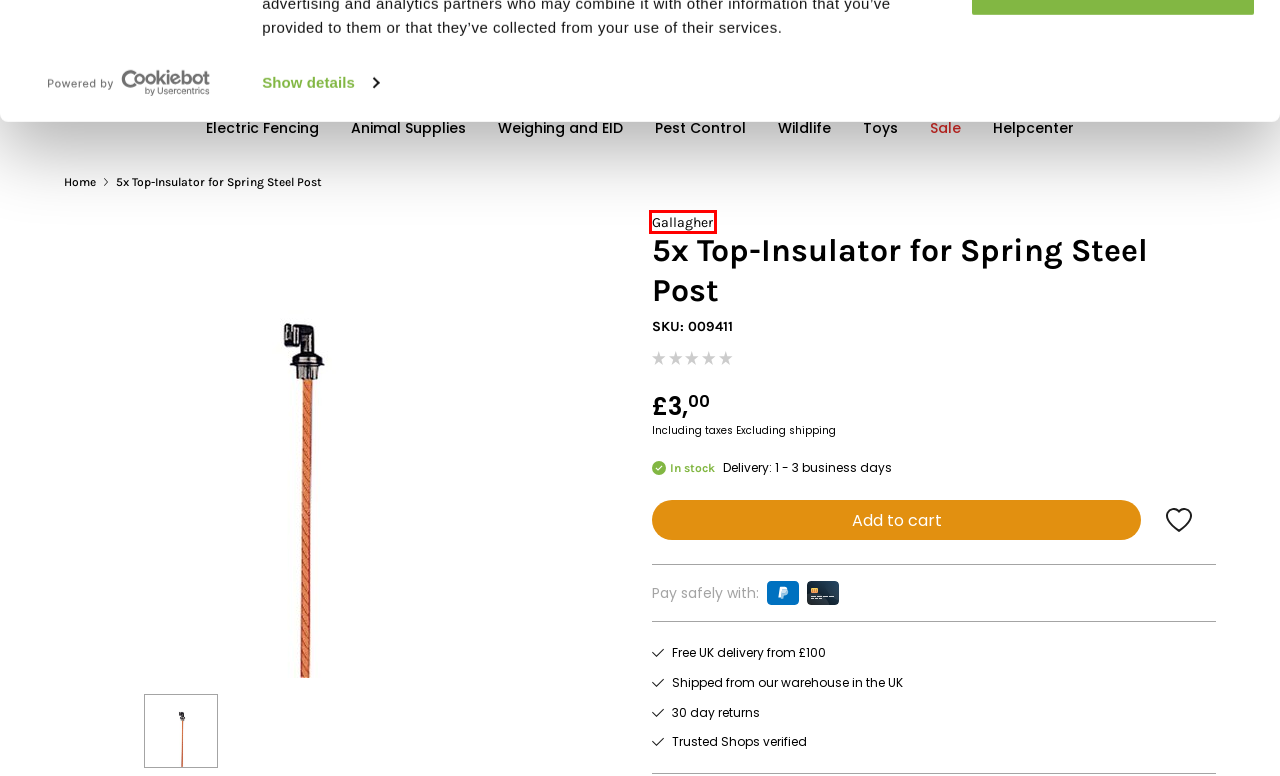Take a look at the provided webpage screenshot featuring a red bounding box around an element. Select the most appropriate webpage description for the page that loads after clicking on the element inside the red bounding box. Here are the candidates:
A. Buy Animal Weighing & EID sollutions | Electric Fence Online
B. Electric fencing for a wide range of applications | Electric Fence Online
C. Gallagher
D. Electric Fence Online | Customer Service
E. Buy High Quality Farming Toys | Electric Fence Online
F. Online Helpcenter for Agricultural Supplies | Advice and Guidance
G. Electric Fence Online's big sale
H. Wildlife | Electric Fence Online

C